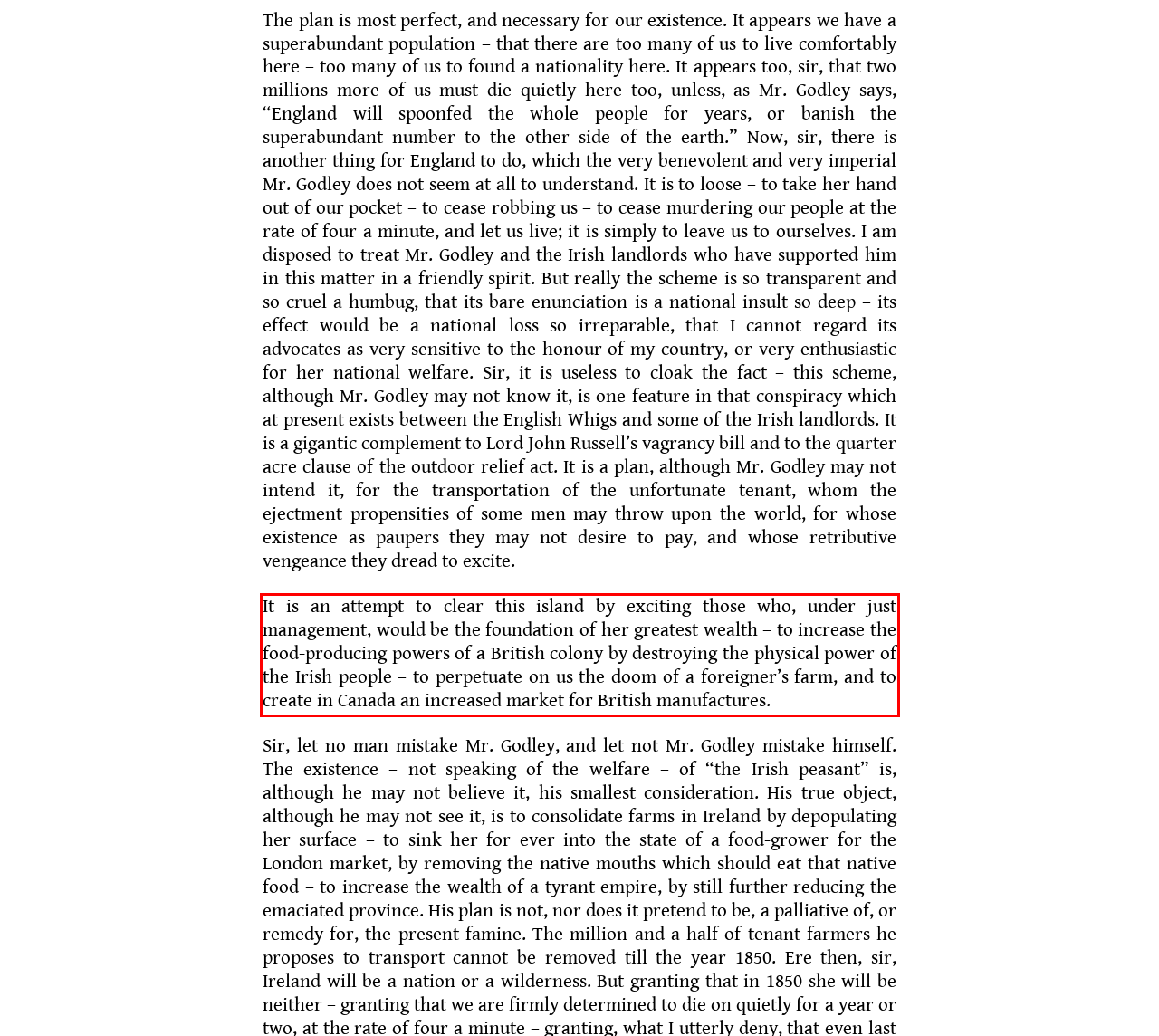Please take the screenshot of the webpage, find the red bounding box, and generate the text content that is within this red bounding box.

It is an attempt to clear this island by exciting those who, under just management, would be the foundation of her greatest wealth – to increase the food-producing powers of a British colony by destroying the physical power of the Irish people – to perpetuate on us the doom of a foreigner’s farm, and to create in Canada an increased market for British manufactures.